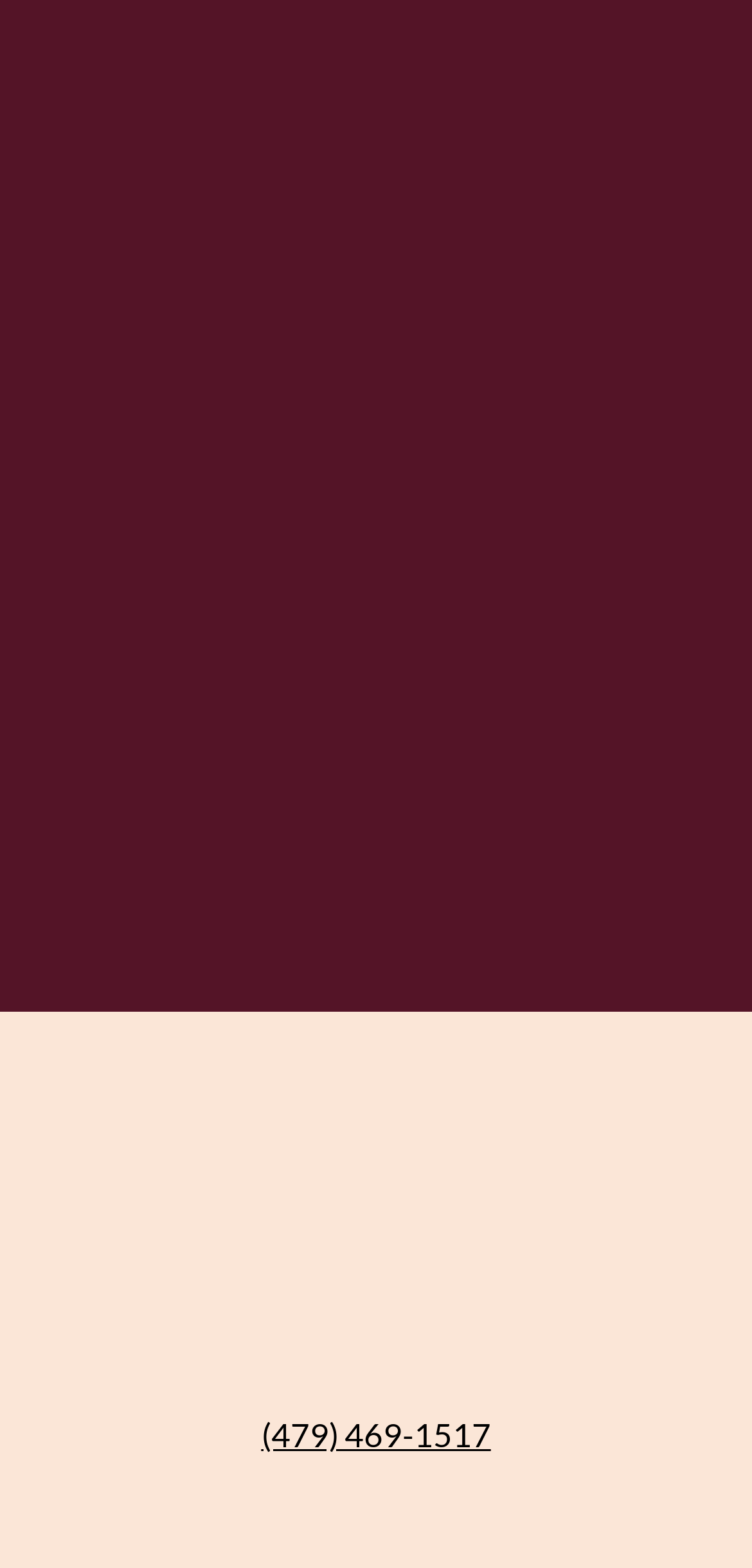Identify the bounding box for the UI element specified in this description: "About Us". The coordinates must be four float numbers between 0 and 1, formatted as [left, top, right, bottom].

[0.062, 0.819, 0.236, 0.845]